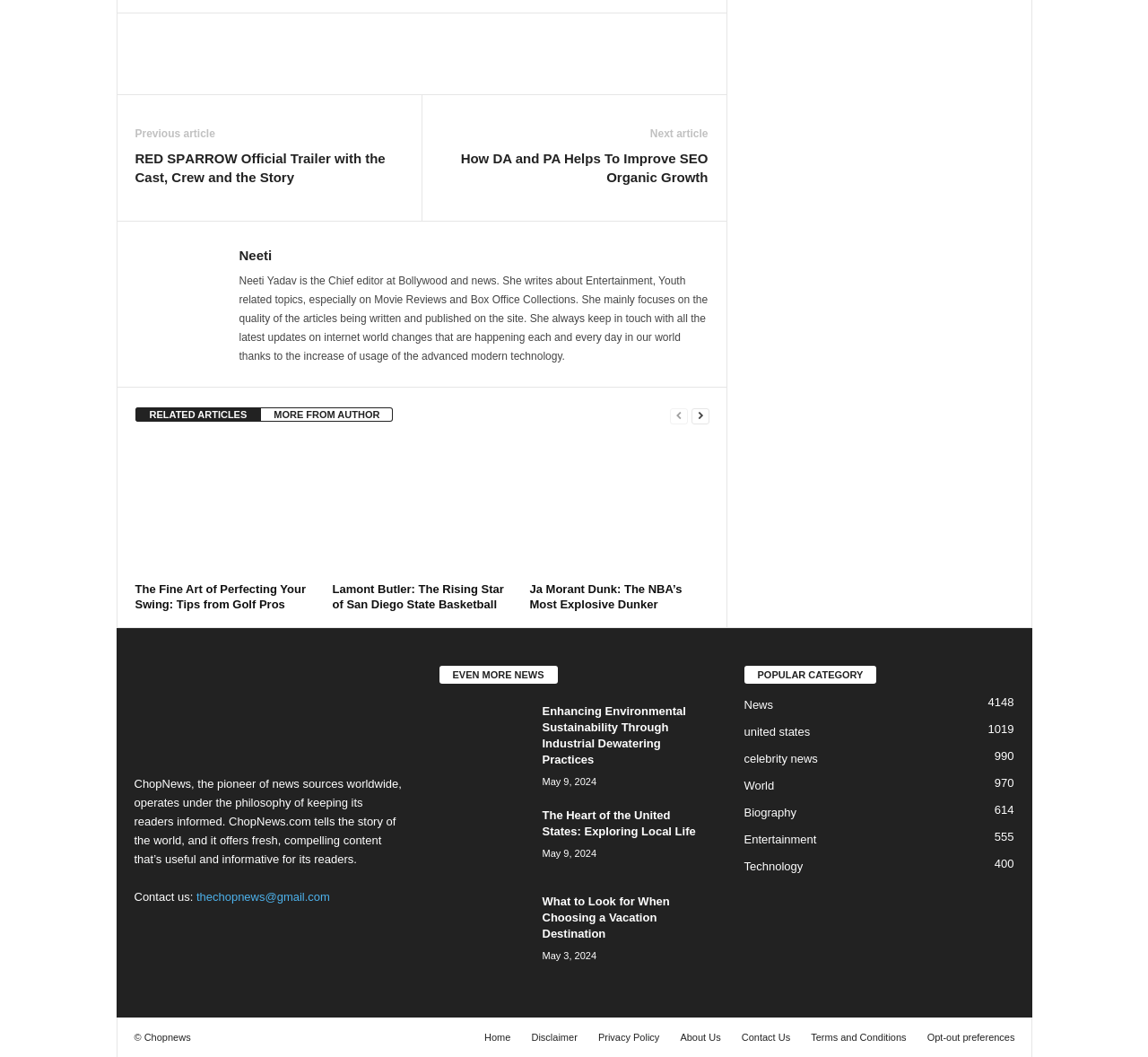Use a single word or phrase to respond to the question:
Who is the author of the article 'How DA and PA Helps To Improve SEO Organic Growth'?

Neeti